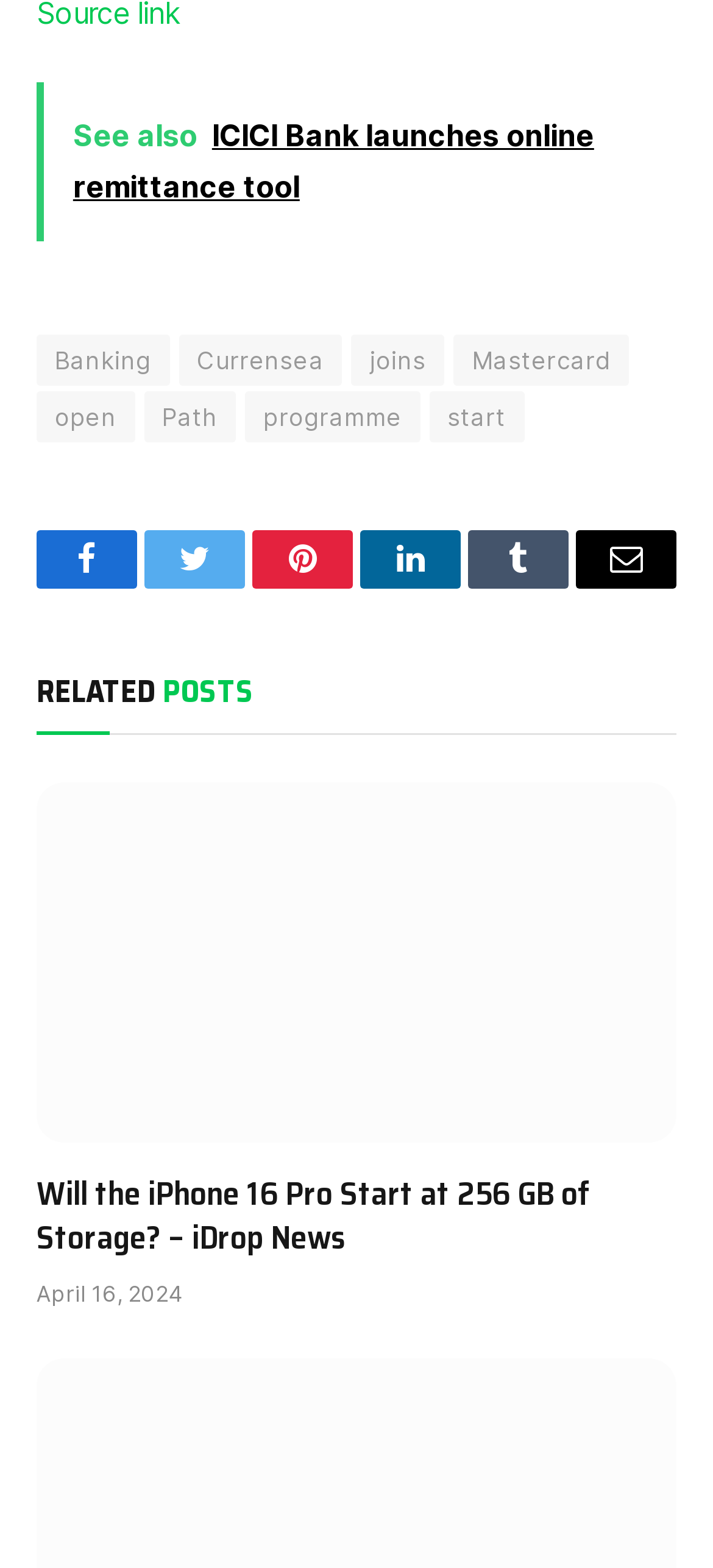Respond to the question below with a single word or phrase:
What is the date of the second related post?

April 16, 2024